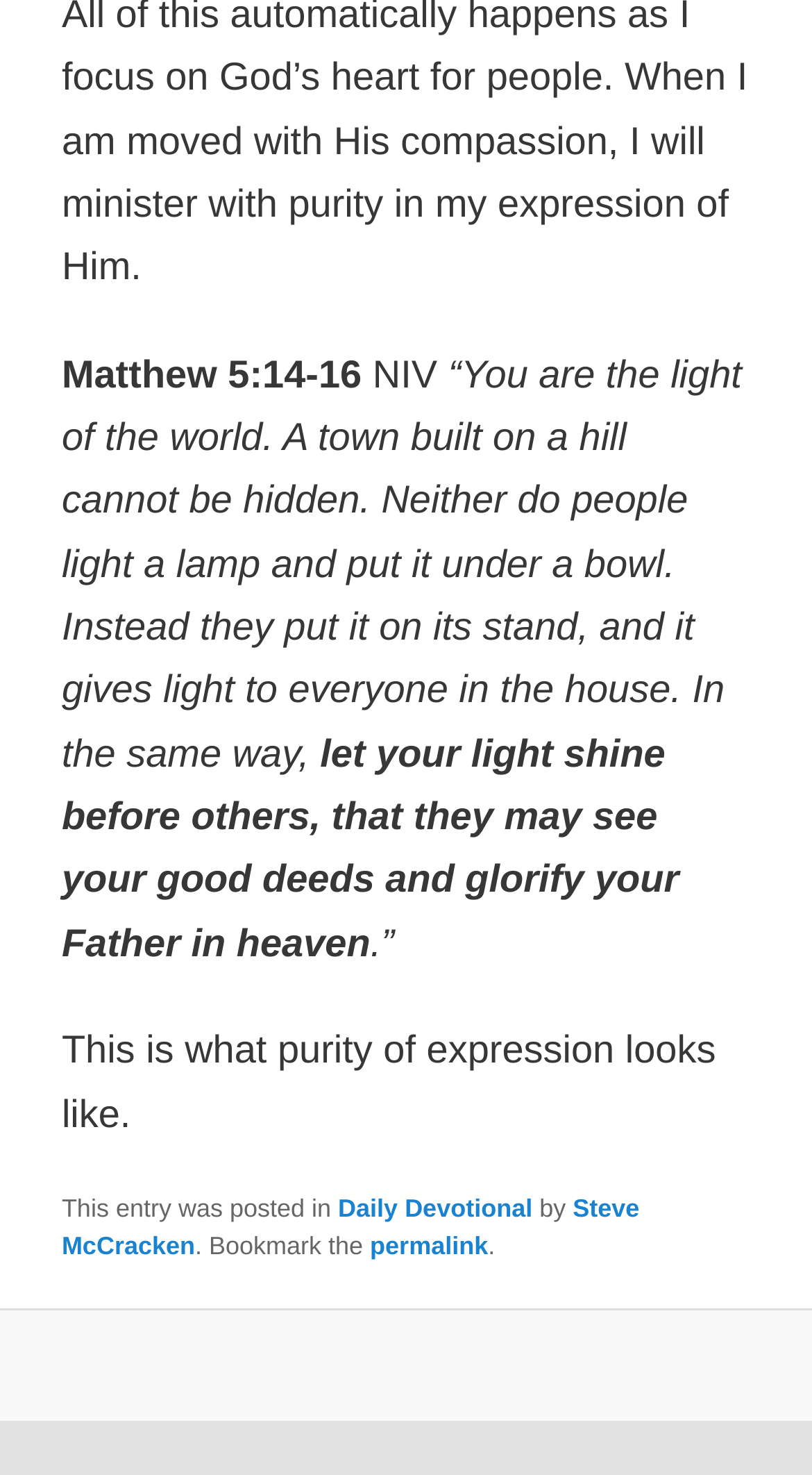Bounding box coordinates are given in the format (top-left x, top-left y, bottom-right x, bottom-right y). All values should be floating point numbers between 0 and 1. Provide the bounding box coordinate for the UI element described as: permalink

[0.456, 0.835, 0.601, 0.854]